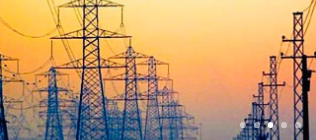What is the structure of the electricity transmission towers?
Please respond to the question with as much detail as possible.

The caption states that the towers have 'lattice structures intricately weaving against the warm hues of orange and yellow dominating the horizon', implying that the towers have a lattice-like structure.